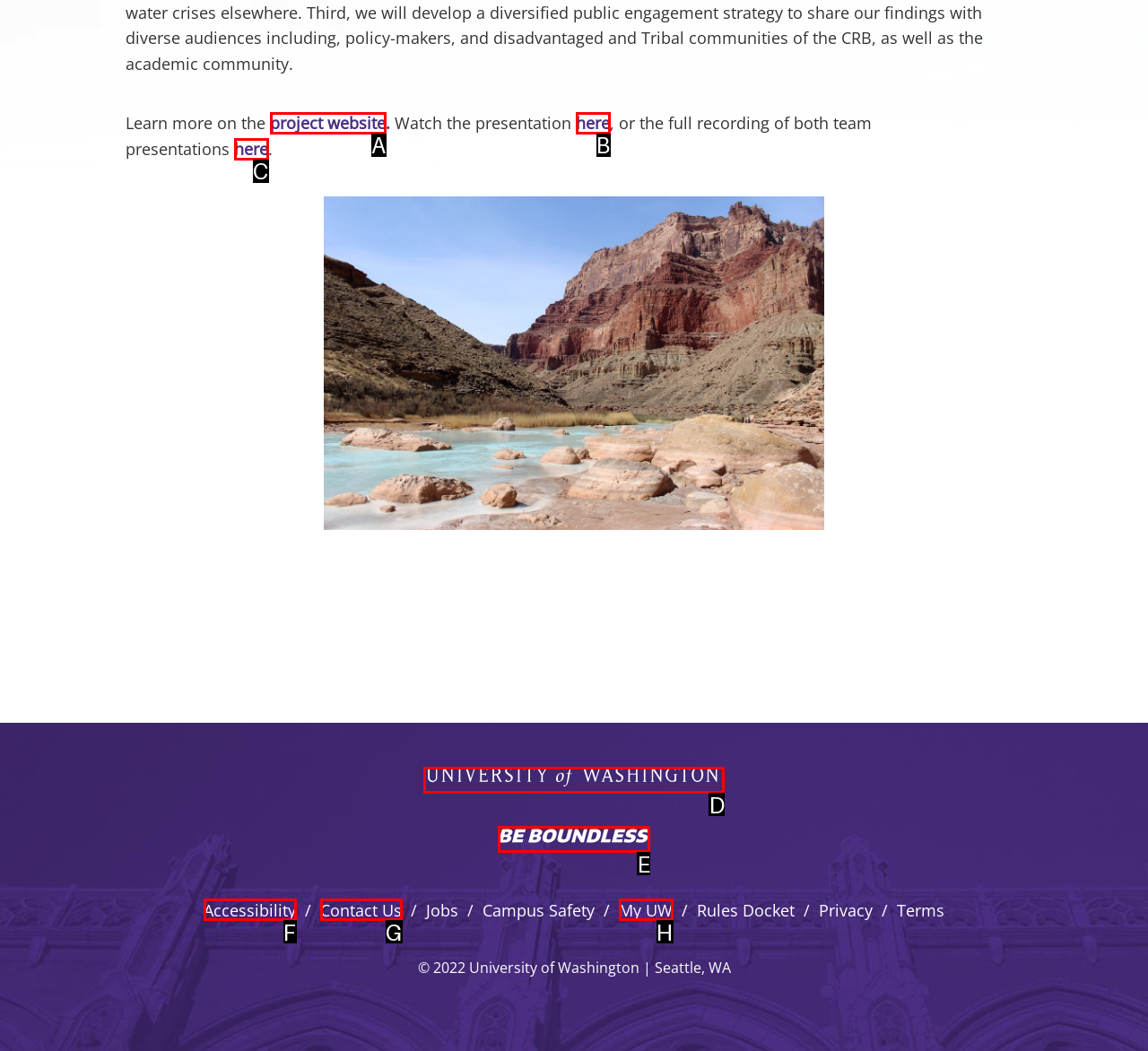Identify the letter of the UI element you should interact with to perform the task: Visit the University of Washington website
Reply with the appropriate letter of the option.

D